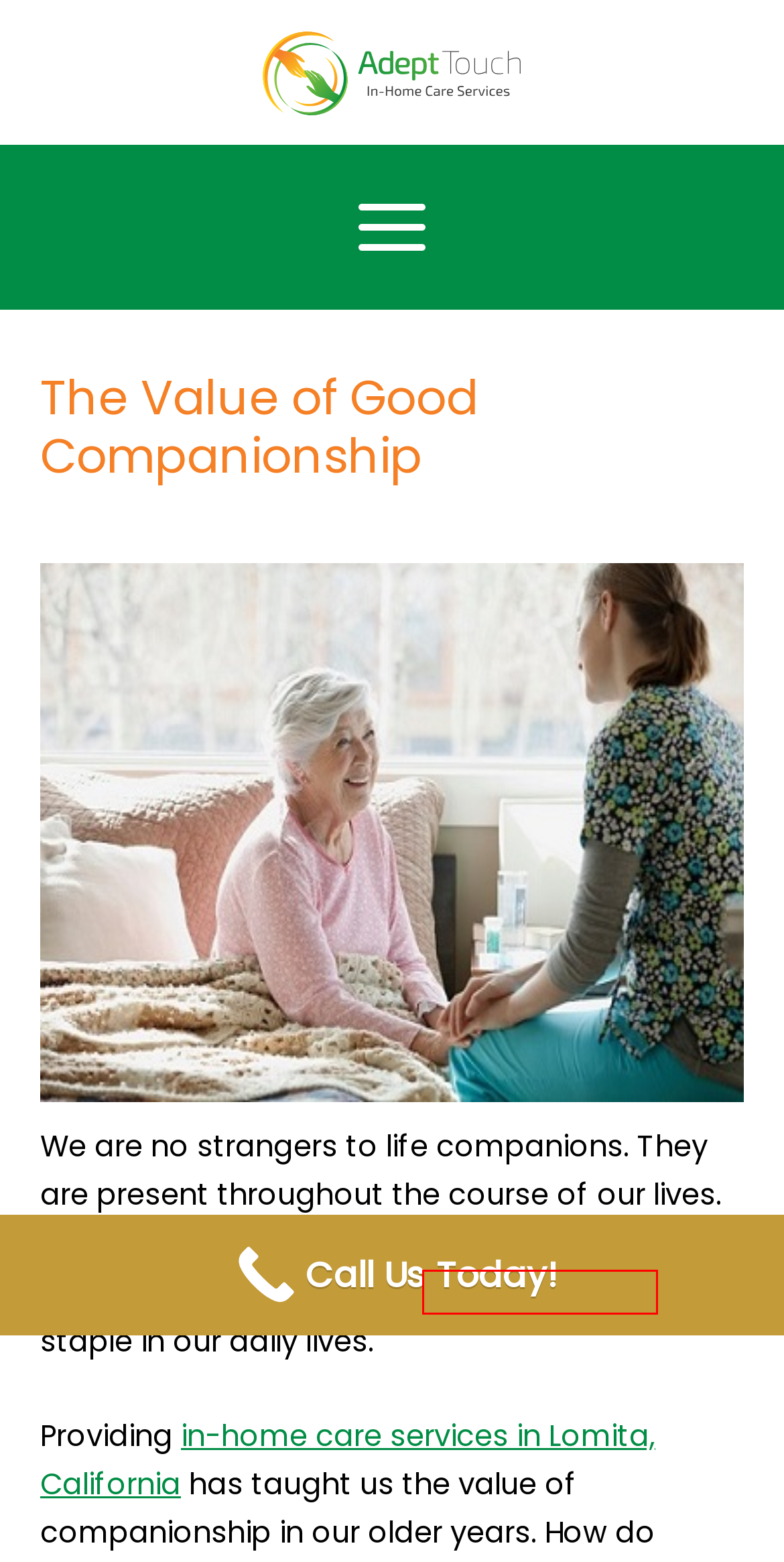You have a screenshot showing a webpage with a red bounding box highlighting an element. Choose the webpage description that best fits the new webpage after clicking the highlighted element. The descriptions are:
A. Home Care | FAQ | Adept Touch In-Home Care Services LLC
B. Assistance with Daily Living | Contact
C. How Can Dementia Be Dangerous?
D. In-Home Care Services Agency | Blog
E. Companionship | Home Care Aides
F. Knowing Some Typical Superfoods to Eat
G. In-Home Care Agency | Services
H. Home Care Appointment | Get Started

G